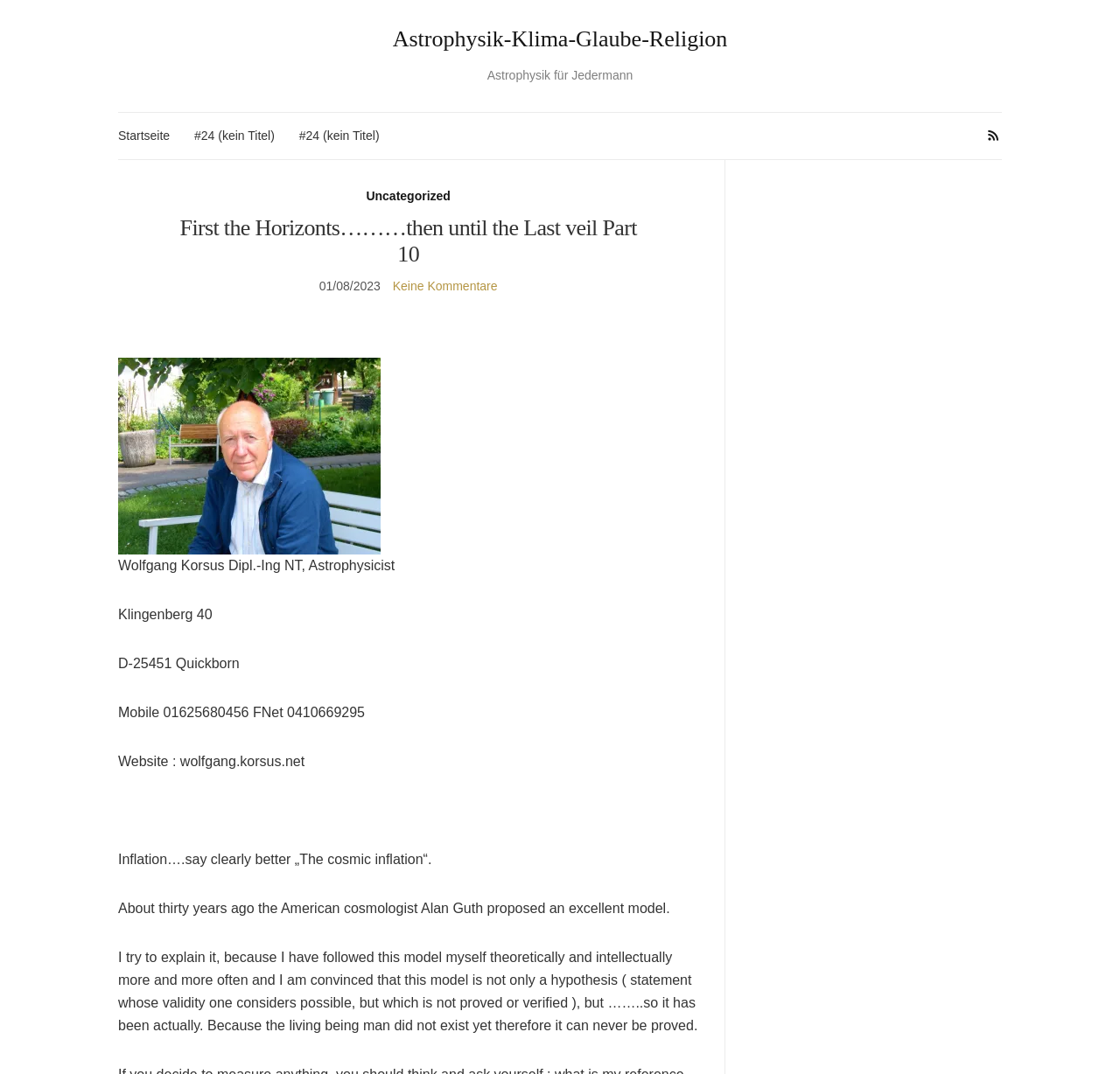Please determine the bounding box coordinates, formatted as (top-left x, top-left y, bottom-right x, bottom-right y), with all values as floating point numbers between 0 and 1. Identify the bounding box of the region described as: #24 (kein Titel)

[0.267, 0.117, 0.339, 0.136]